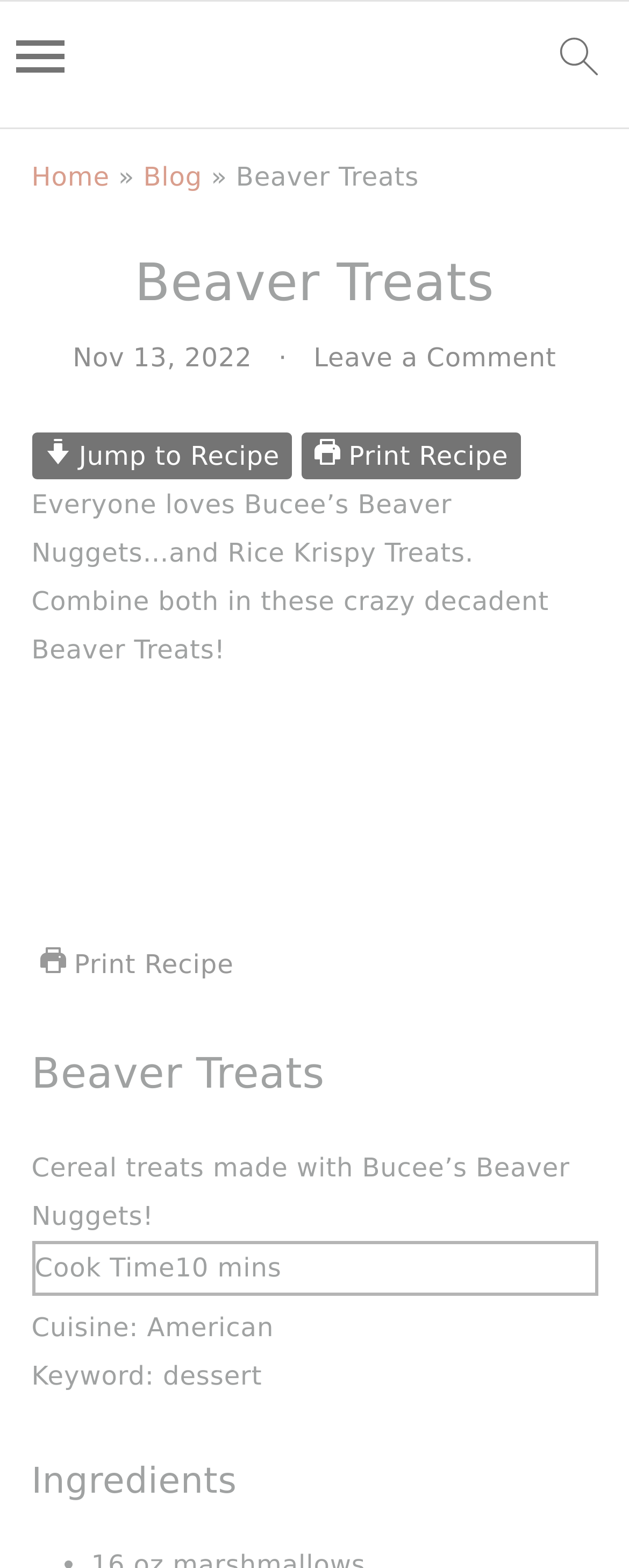Create an elaborate caption that covers all aspects of the webpage.

This webpage appears to be a recipe blog post for "Beaver Treats". At the top, there are two "Skip to" links, one for primary navigation and one for main content, followed by a menu icon and a search icon. Below these icons, there is a navigation menu with links to "Home", "Blog", and other sections.

The main content area is dominated by a large header section that displays the title "Beaver Treats" in bold font. Below the title, there is a timestamp indicating that the post was published on November 13, 2022. To the right of the timestamp, there is a "Leave a Comment" link.

Underneath the header section, there are three prominent links: "Jump to Recipe", "Print Recipe", and another "Print Recipe" link. The first "Print Recipe" link has an accompanying image. Below these links, there is a brief introduction to the recipe, which describes the Beaver Treats as a combination of Bucee's Beaver Nuggets and Rice Krispy Treats.

Further down the page, there is a section with recipe details, including a "Print Recipe" link with an accompanying image. Below this section, there are several headings and paragraphs that outline the recipe, including "Beaver Treats", "Cereal treats made with Bucee's Beaver Nuggets!", "Cook Time", "Cuisine:", and "Keyword:". The "Cook Time" section displays a value of 10 minutes. The "Cuisine:" section indicates that the recipe is American, and the "Keyword:" section lists "dessert" as a relevant term.

Finally, there is a heading for "Ingredients" at the bottom of the page, which suggests that the recipe details will follow.